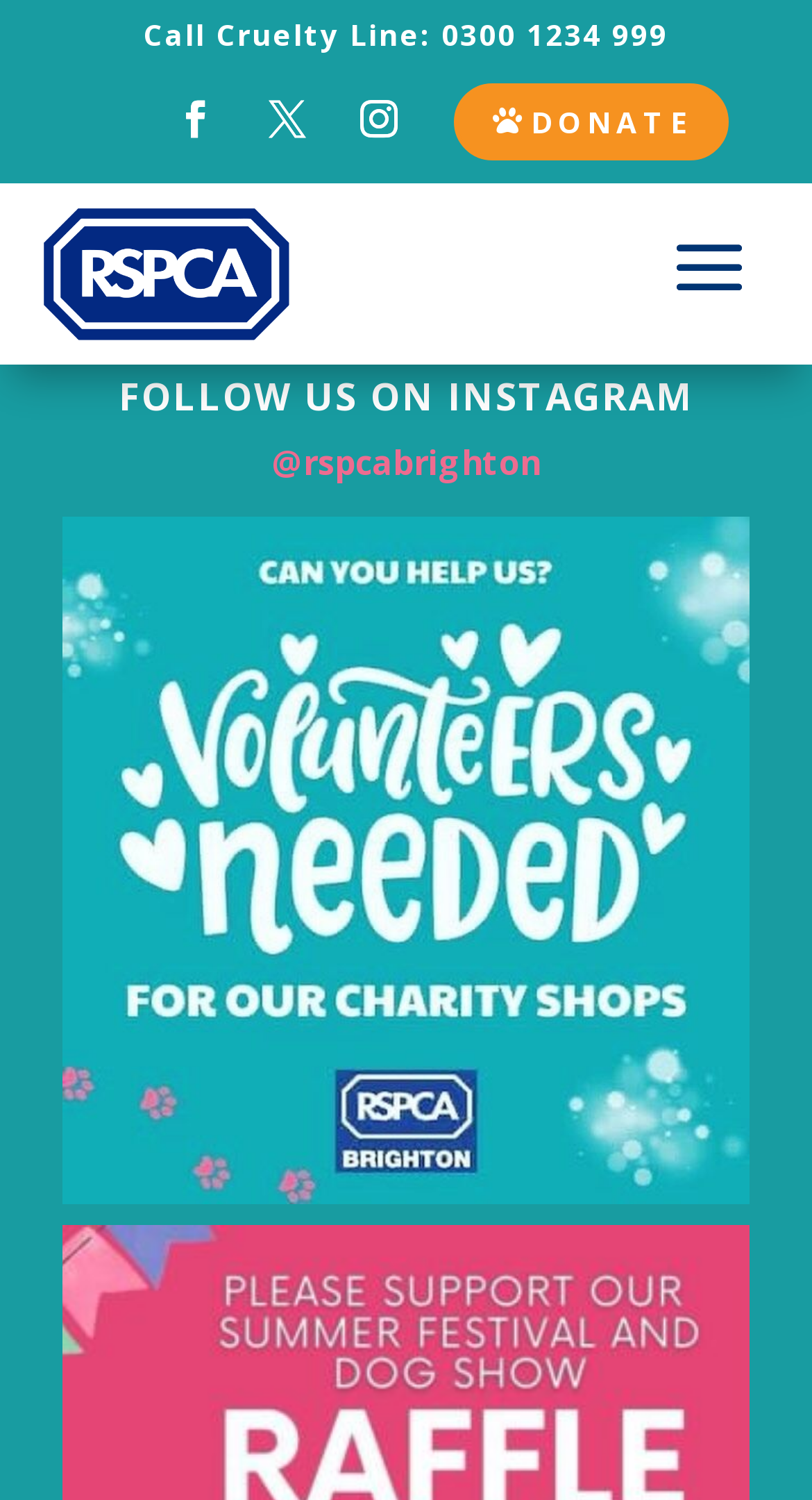Please identify the bounding box coordinates of the clickable region that I should interact with to perform the following instruction: "Call the cruelty line". The coordinates should be expressed as four float numbers between 0 and 1, i.e., [left, top, right, bottom].

[0.103, 0.014, 0.897, 0.047]